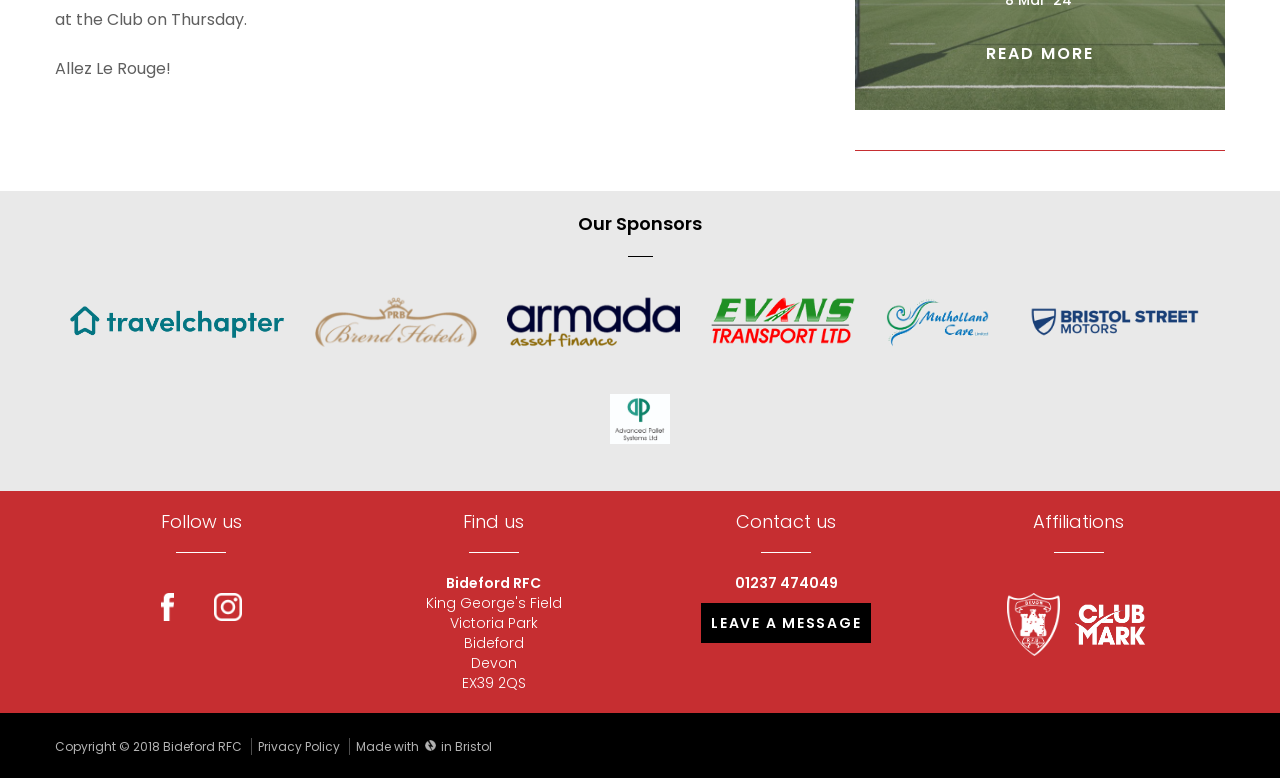Using the image as a reference, answer the following question in as much detail as possible:
What is the postcode of the rugby club?

The postcode of the rugby club can be found in the 'Find us' section, where it is written as 'EX39 2QS' in a static text element.